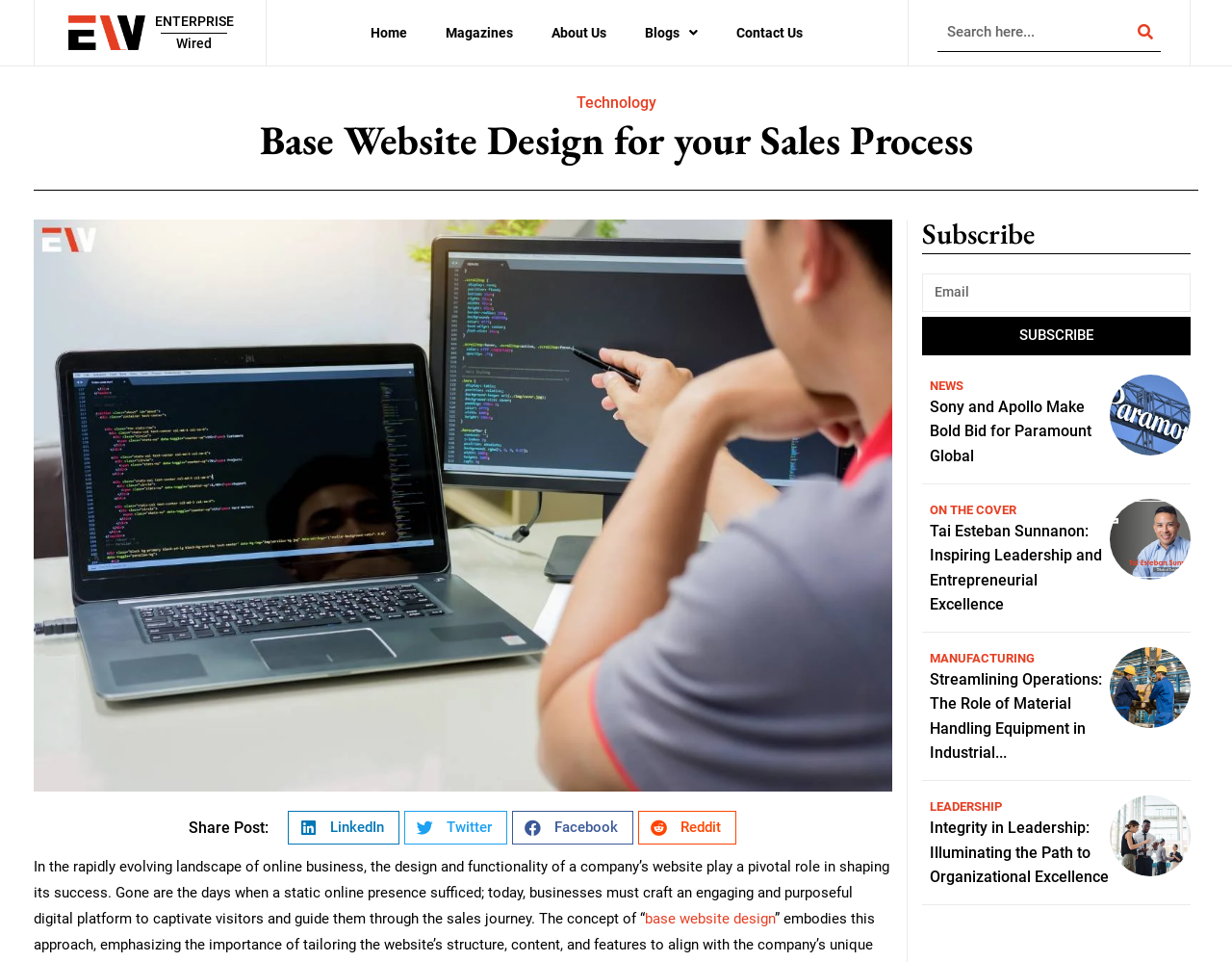Determine the bounding box coordinates for the region that must be clicked to execute the following instruction: "Read the article about Sony and Apollo".

[0.901, 0.389, 0.966, 0.473]